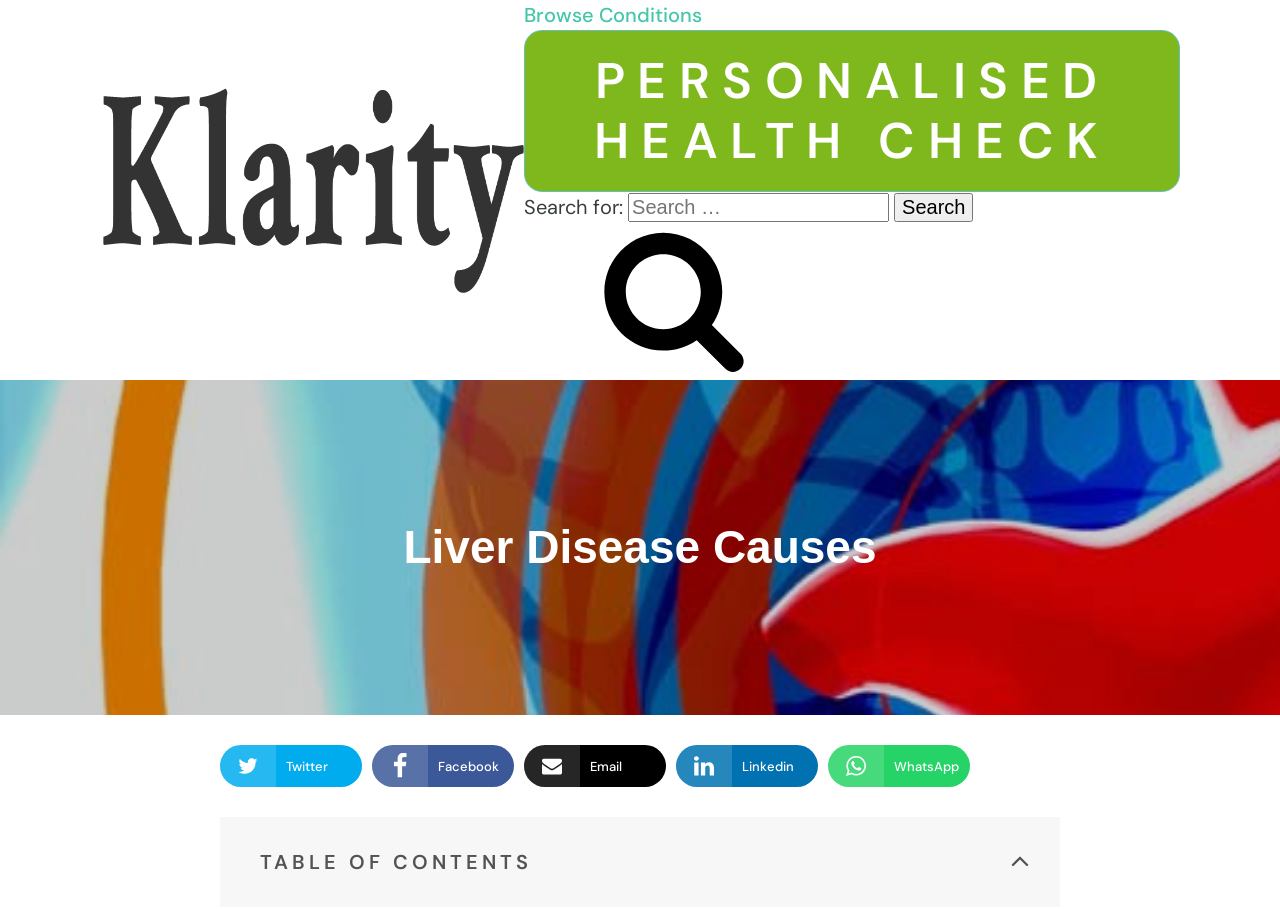Extract the bounding box coordinates of the UI element described by: "Browse Conditions". The coordinates should include four float numbers ranging from 0 to 1, e.g., [left, top, right, bottom].

[0.409, 0.0, 0.549, 0.033]